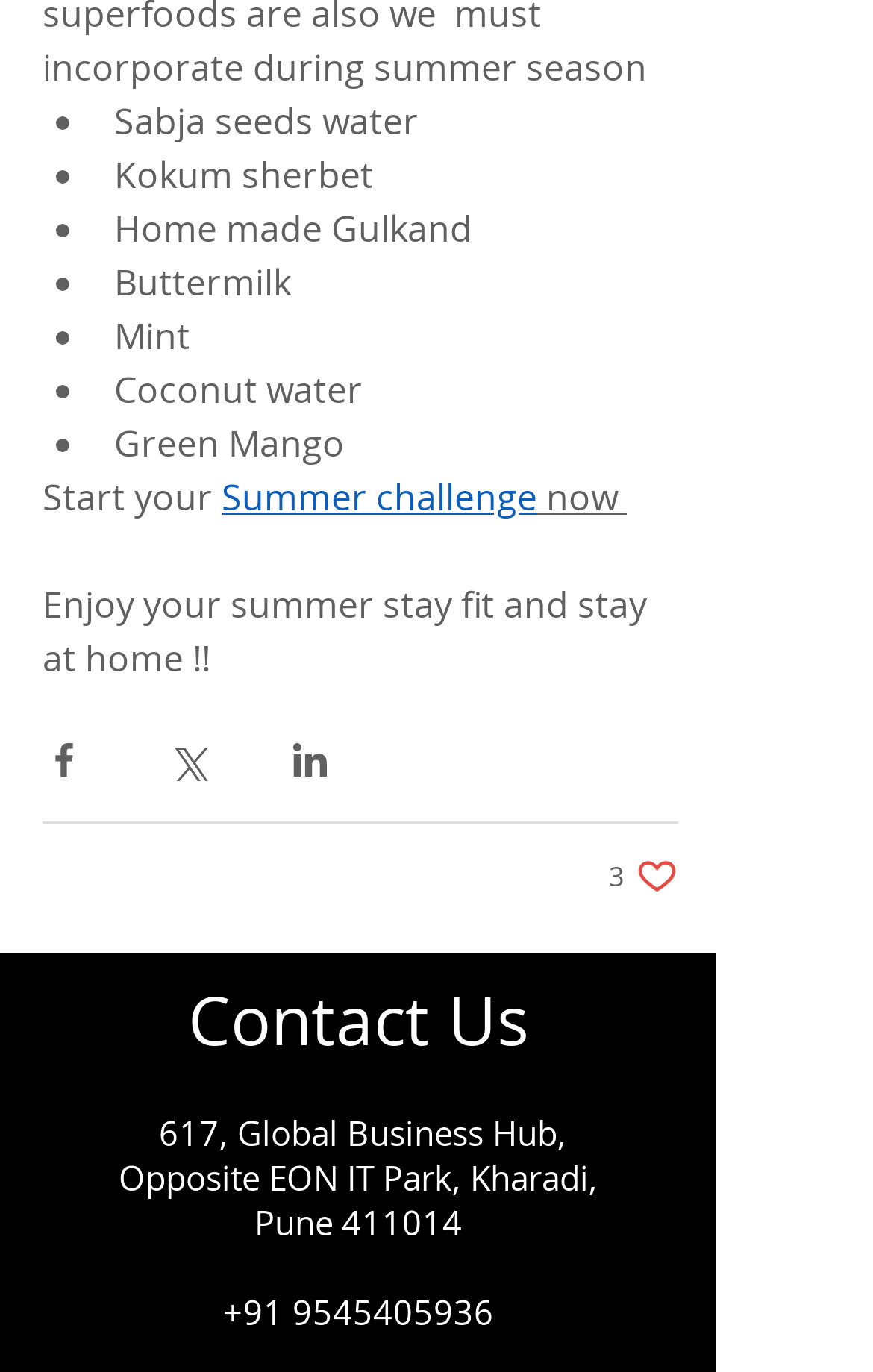Please respond in a single word or phrase: 
What is the first item in the list?

Sabja seeds water